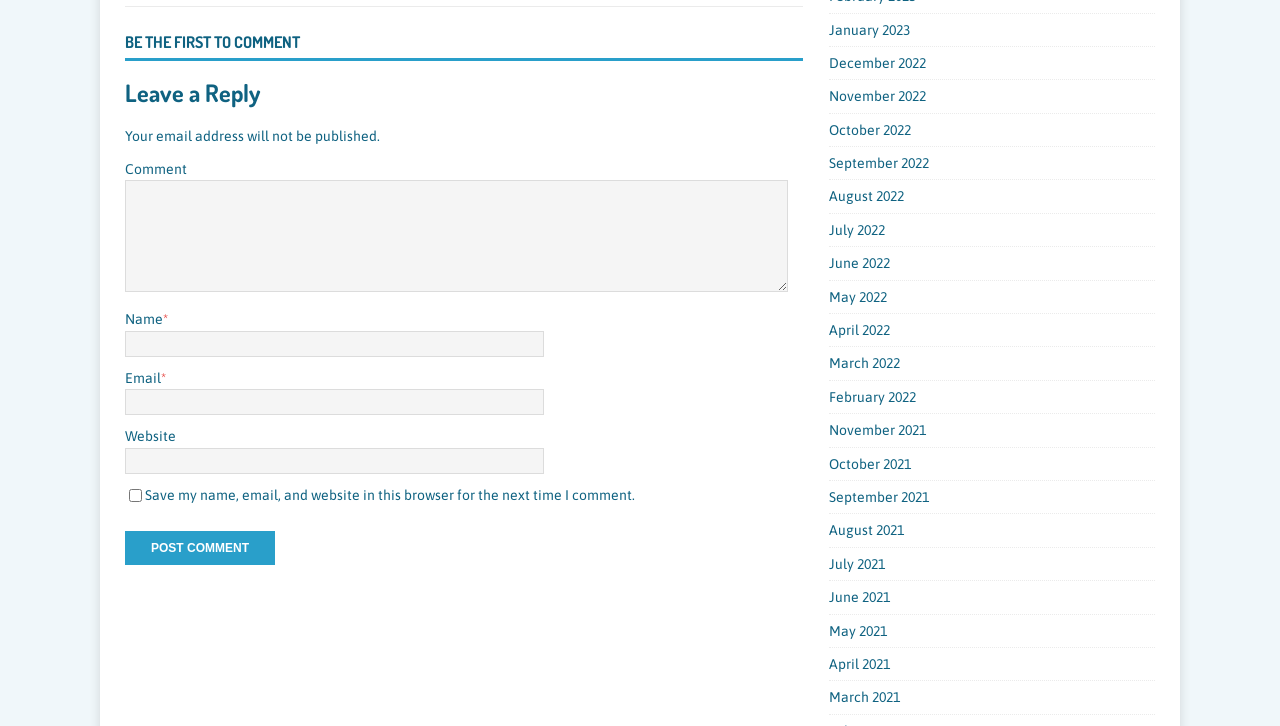Please find the bounding box coordinates of the element that needs to be clicked to perform the following instruction: "Click the Post Comment button". The bounding box coordinates should be four float numbers between 0 and 1, represented as [left, top, right, bottom].

[0.098, 0.731, 0.215, 0.778]